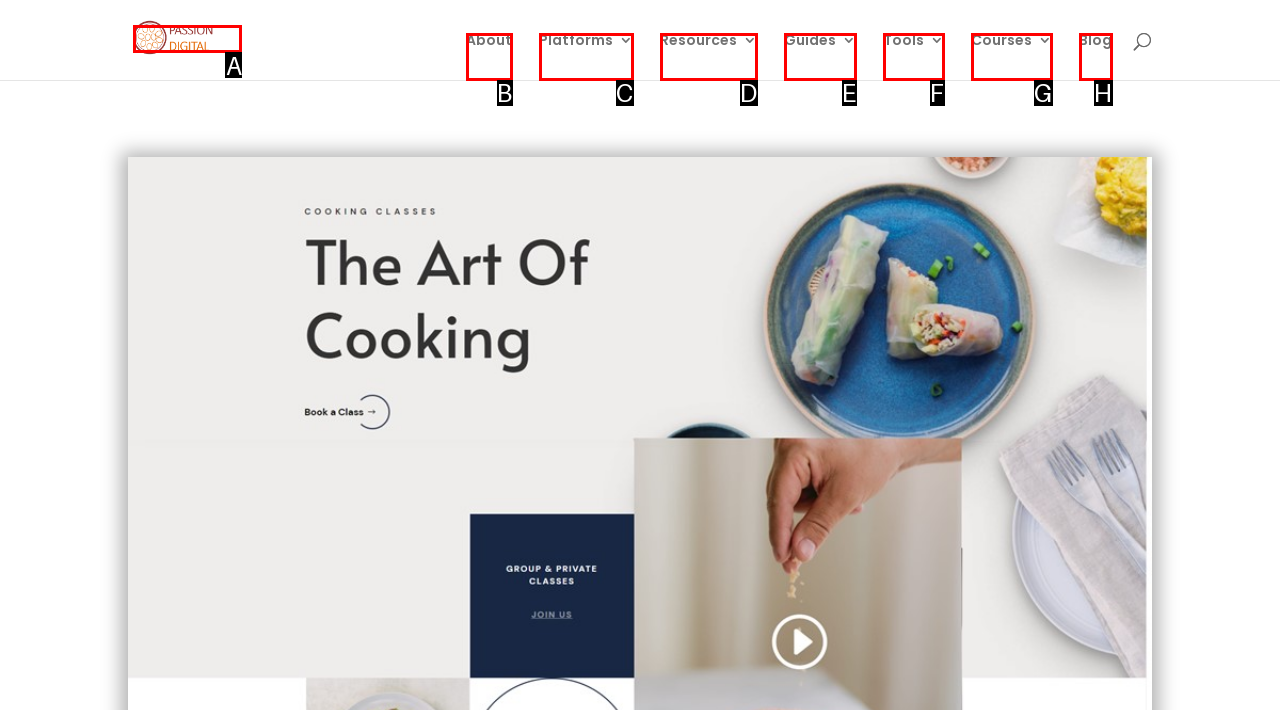Select the proper UI element to click in order to perform the following task: go to Passion Digital homepage. Indicate your choice with the letter of the appropriate option.

A